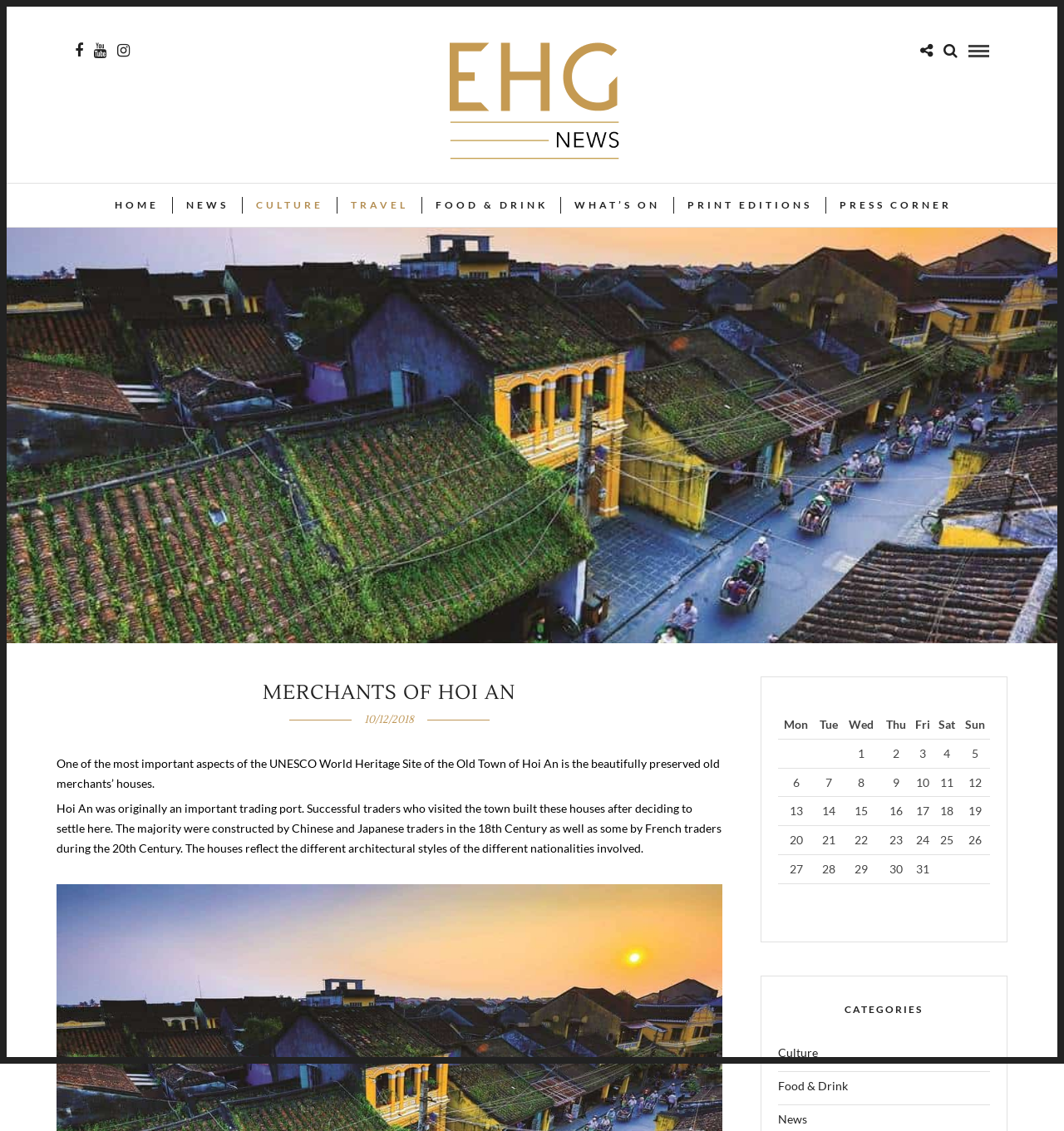What is the category of the article?
Refer to the screenshot and deliver a thorough answer to the question presented.

The category of the article is a link element with the content 'Culture' located at the coordinates [0.731, 0.922, 0.768, 0.947].